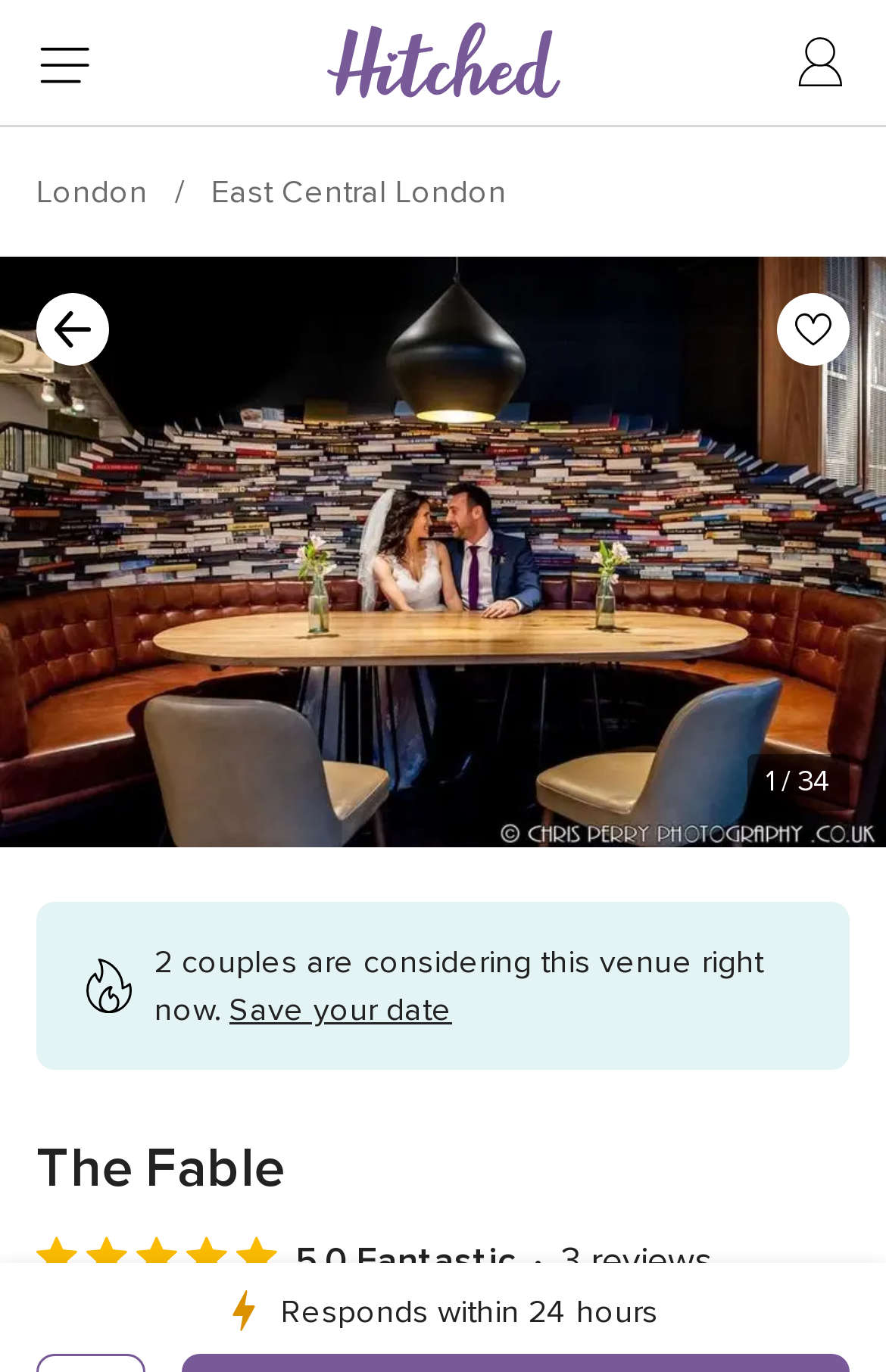Determine the bounding box coordinates of the region that needs to be clicked to achieve the task: "Login as a user".

[0.856, 0.0, 1.0, 0.093]